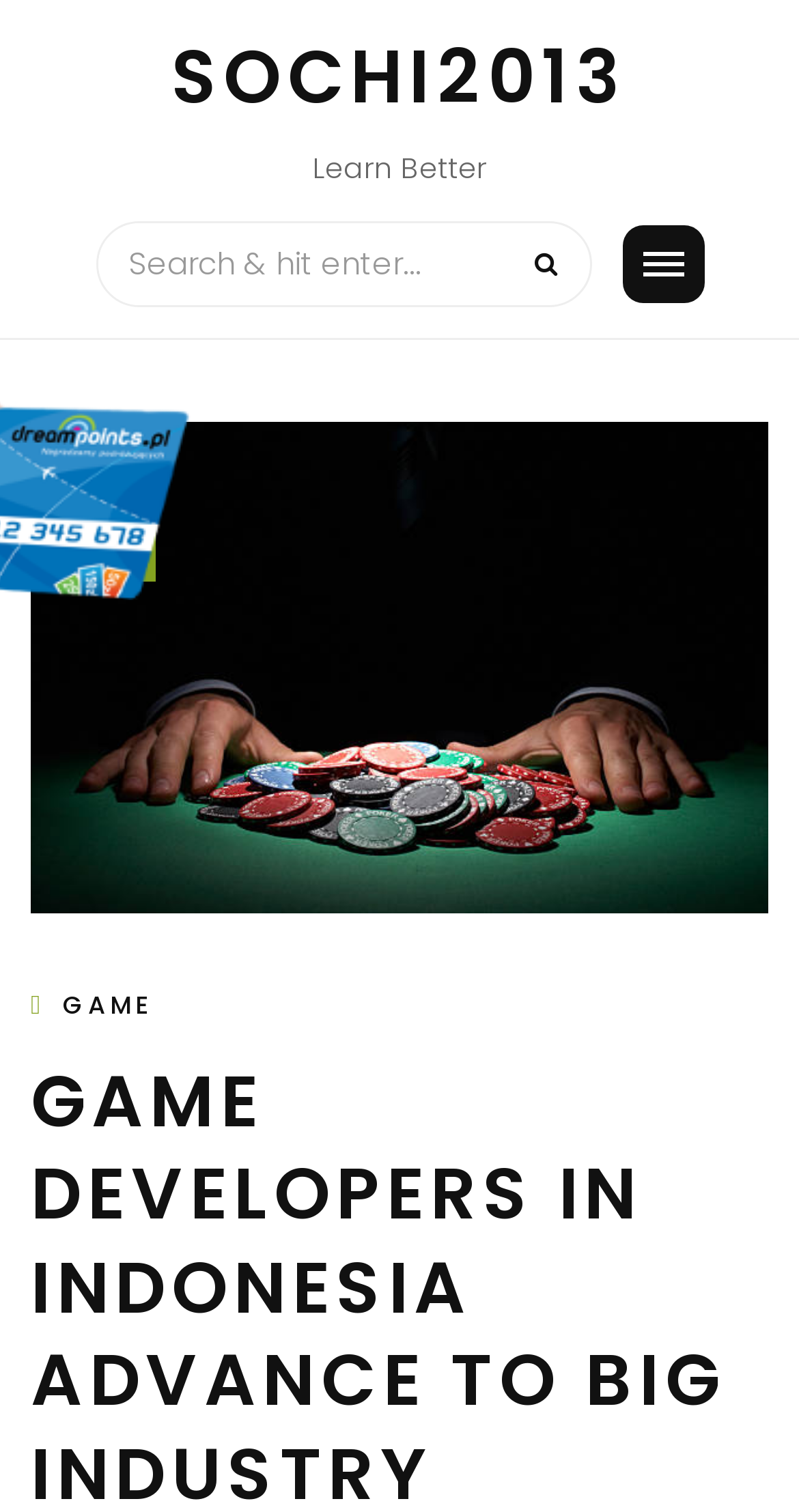What is the category of the link at the top right?
Refer to the image and answer the question using a single word or phrase.

Learn Better